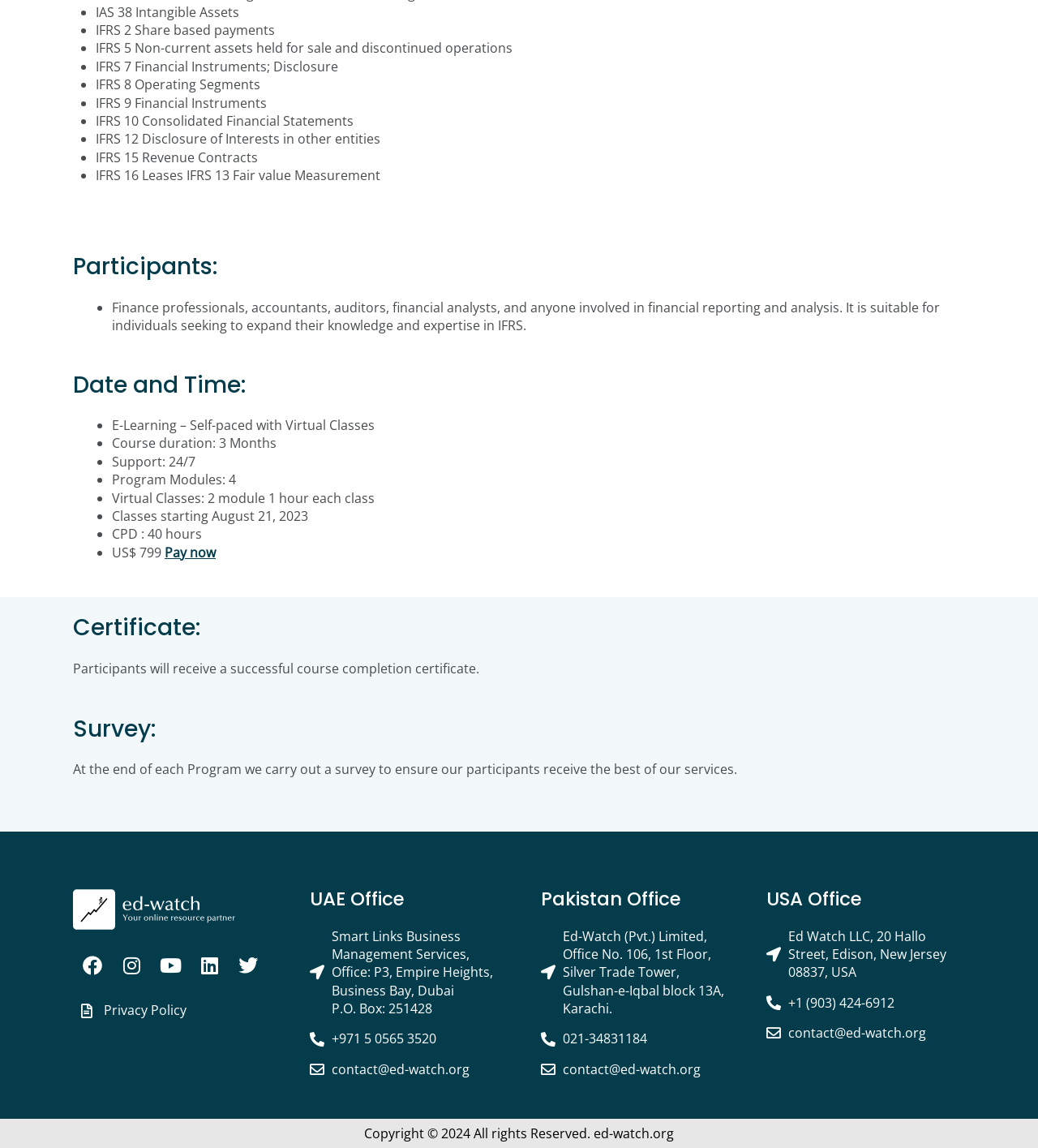Please give the bounding box coordinates of the area that should be clicked to fulfill the following instruction: "Read the Copyright information". The coordinates should be in the format of four float numbers from 0 to 1, i.e., [left, top, right, bottom].

[0.351, 0.98, 0.649, 0.995]